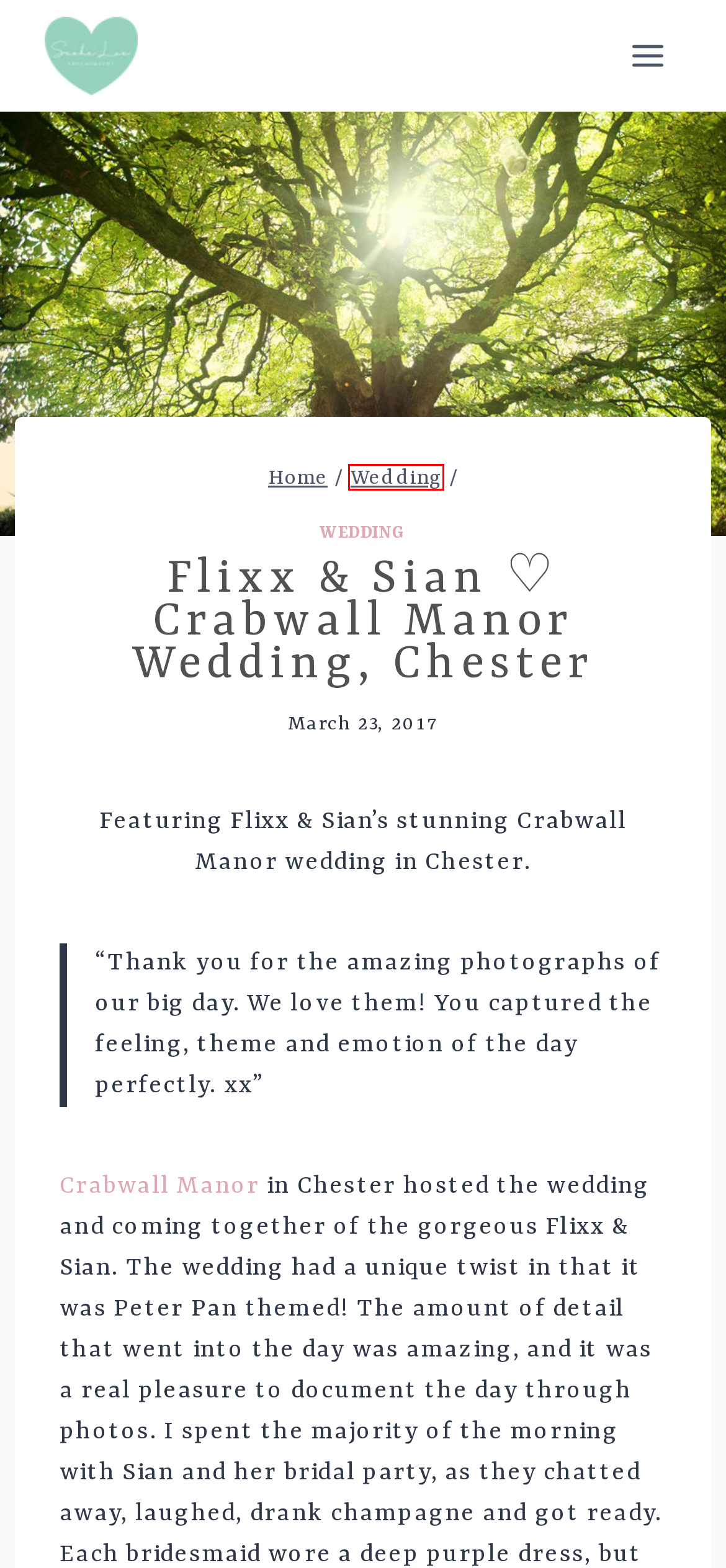After examining the screenshot of a webpage with a red bounding box, choose the most accurate webpage description that corresponds to the new page after clicking the element inside the red box. Here are the candidates:
A. Wedding Archives | Sasha Lee Photography
B. Contact | Sasha Lee Photography
C. Home | Sasha Lee Photography
D. Talia & Alex ♡ Engagement Photoshoot at Home, Sheffield | Sasha Lee Photography
E. Stephanie & Jack ♡ The White Hart Inn, Moorwood Moor, Derbyshire Wedding | Sasha Lee Photography
F. Chris & Pippa ♡ Manchester Town Hall Wedding | Sasha Lee Photography
G. Crabwall Manor Hotel & Spa – Legacy Hotels & Resorts
H. Sasha Lee, Author at Sasha Lee Photography

A